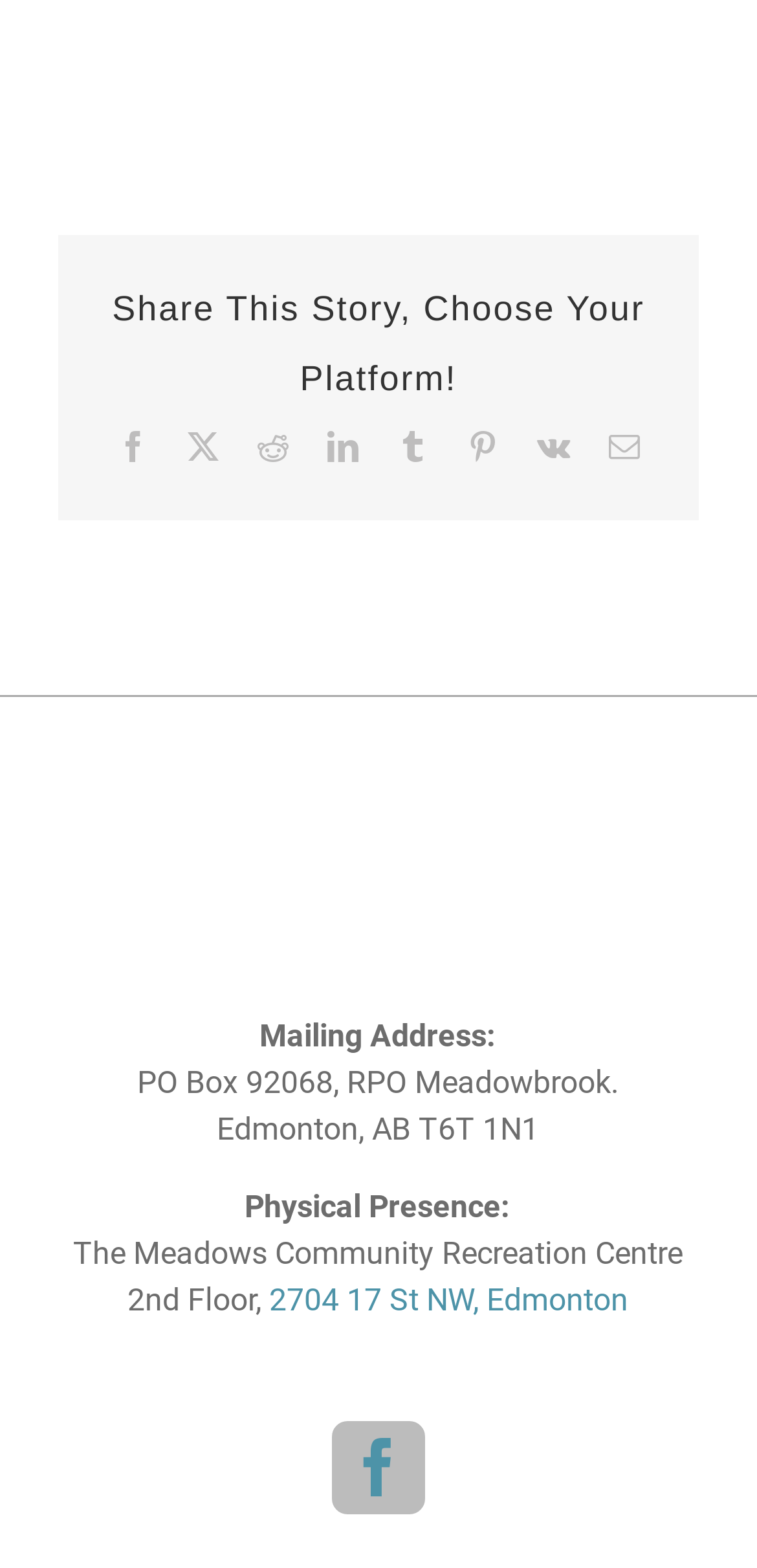Given the element description: "alt="The Meadows Community"", predict the bounding box coordinates of this UI element. The coordinates must be four float numbers between 0 and 1, given as [left, top, right, bottom].

[0.114, 0.448, 0.883, 0.471]